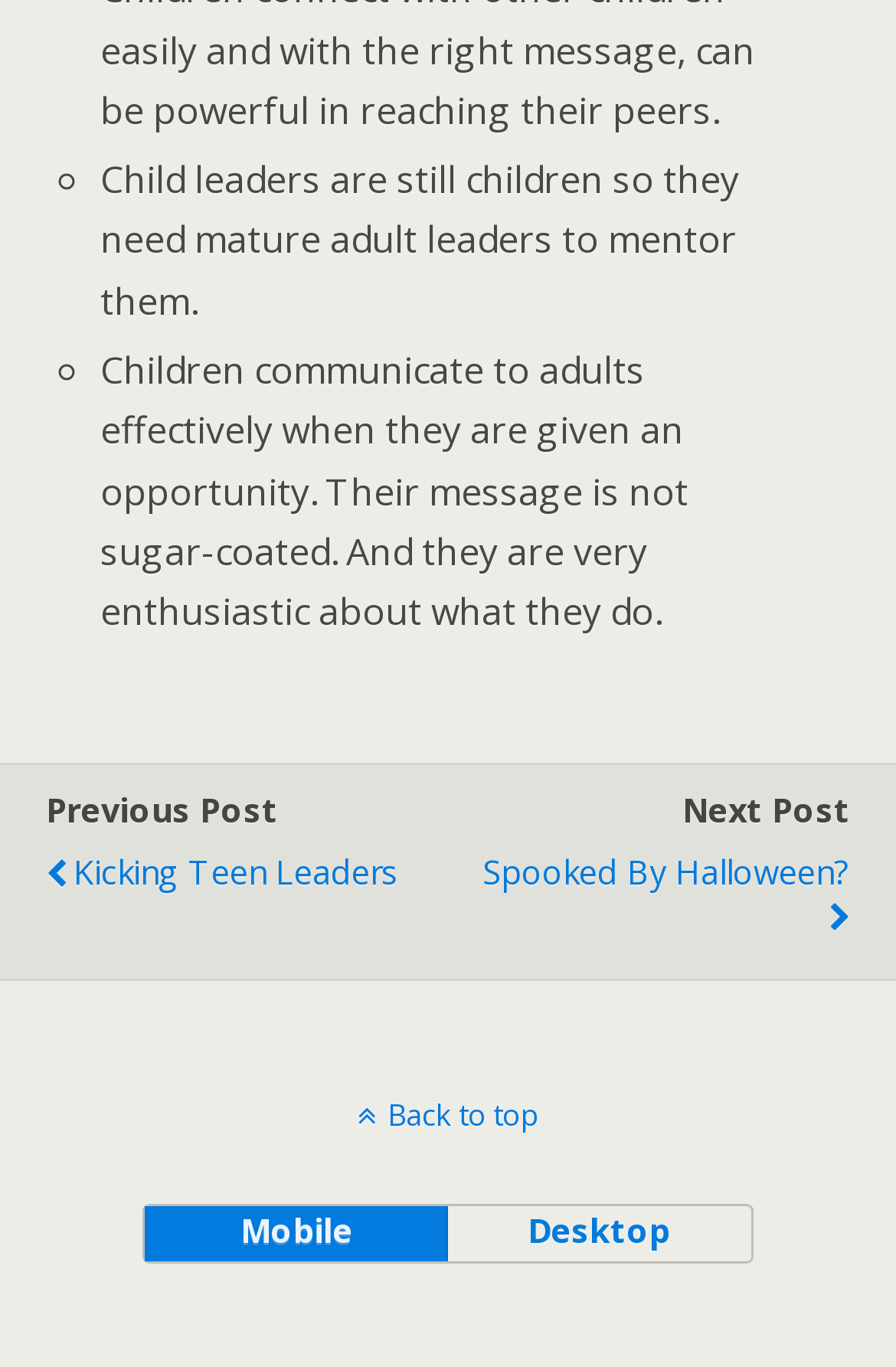Using the information in the image, give a comprehensive answer to the question: 
What is special about children's communication?

The text states that children communicate effectively when given an opportunity, and their message is not sugar-coated, suggesting that they express themselves honestly and directly.